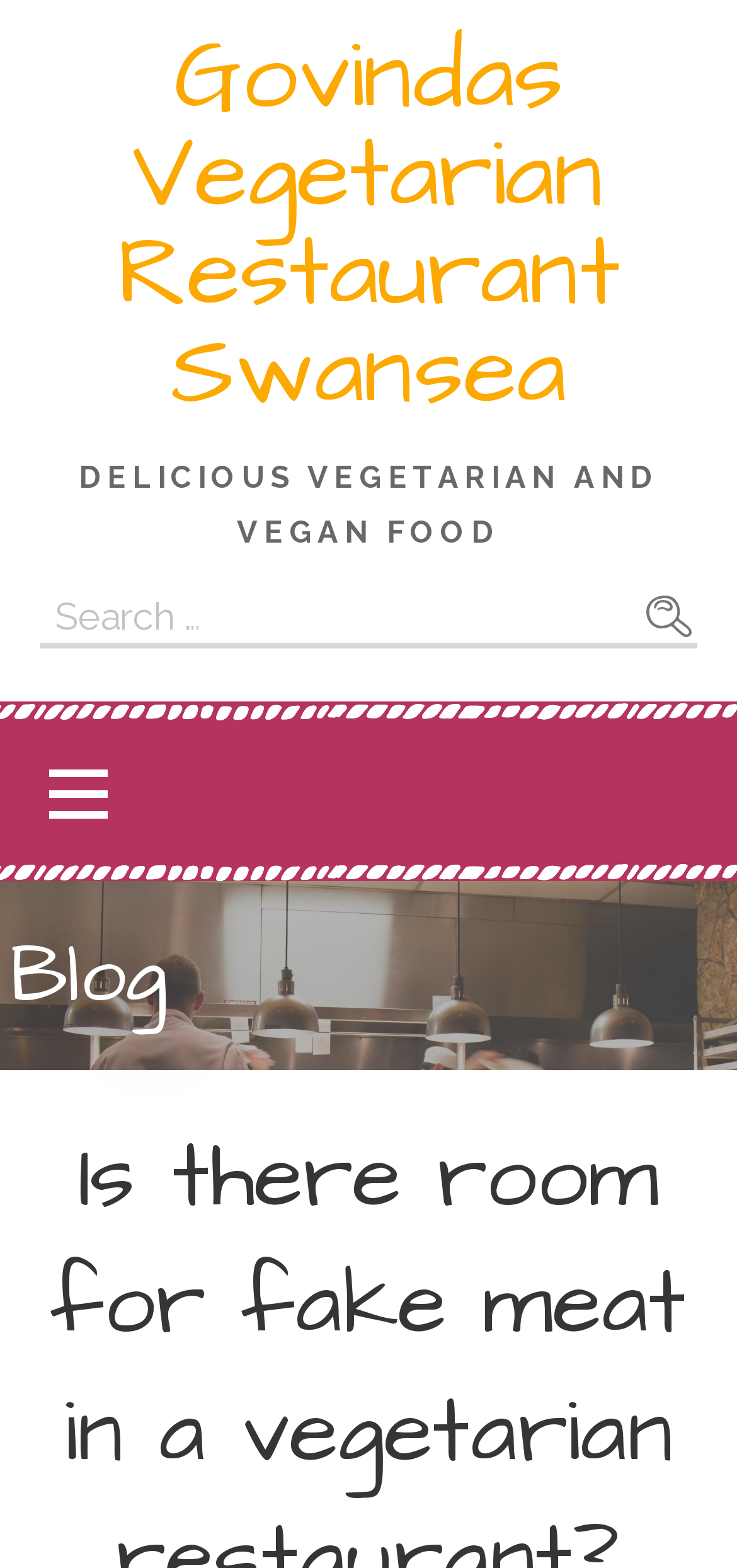Respond to the question below with a single word or phrase:
What is the purpose of the search box?

To search for something